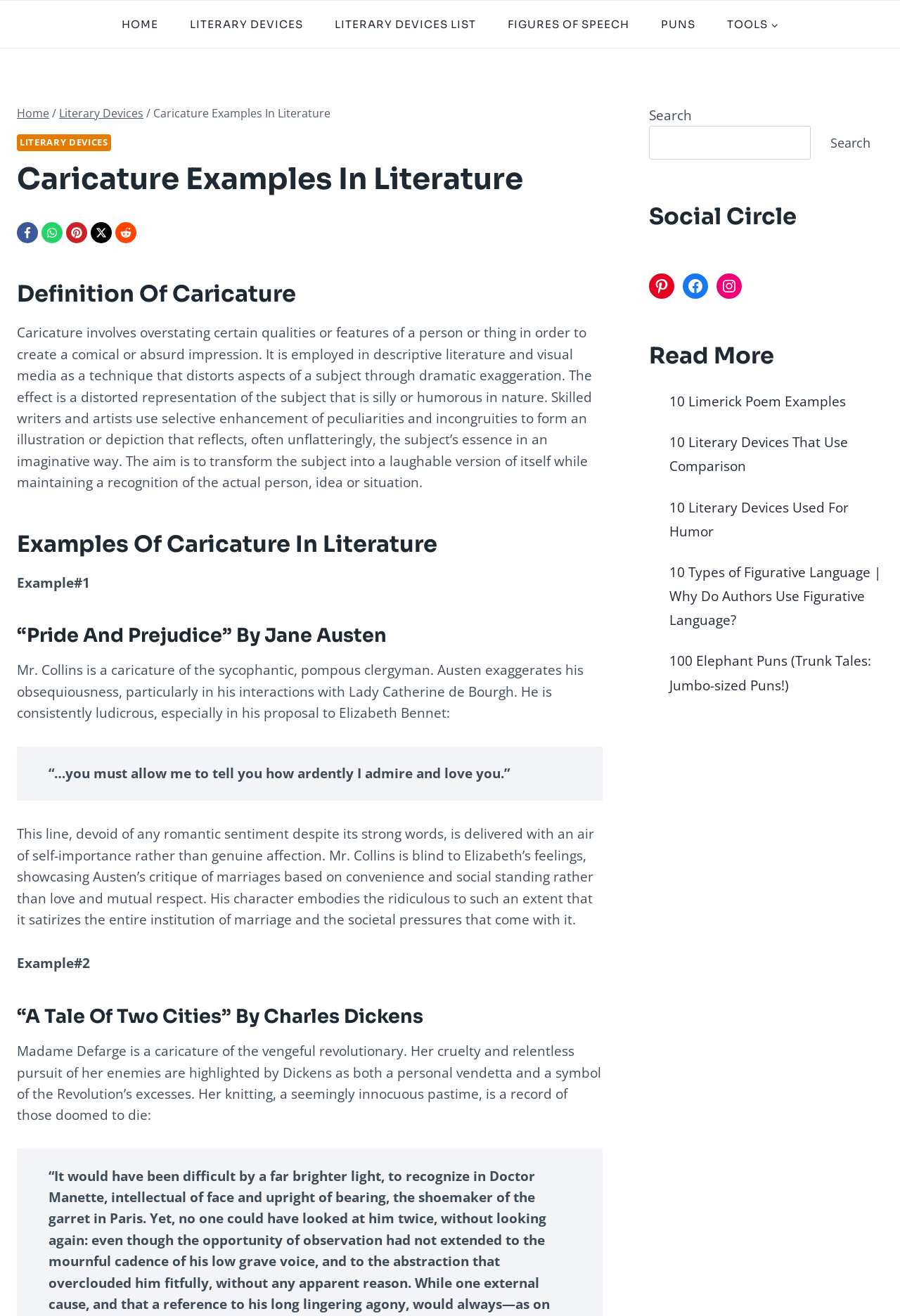Please specify the coordinates of the bounding box for the element that should be clicked to carry out this instruction: "Click on the 'HOME' link". The coordinates must be four float numbers between 0 and 1, formatted as [left, top, right, bottom].

[0.118, 0.011, 0.193, 0.026]